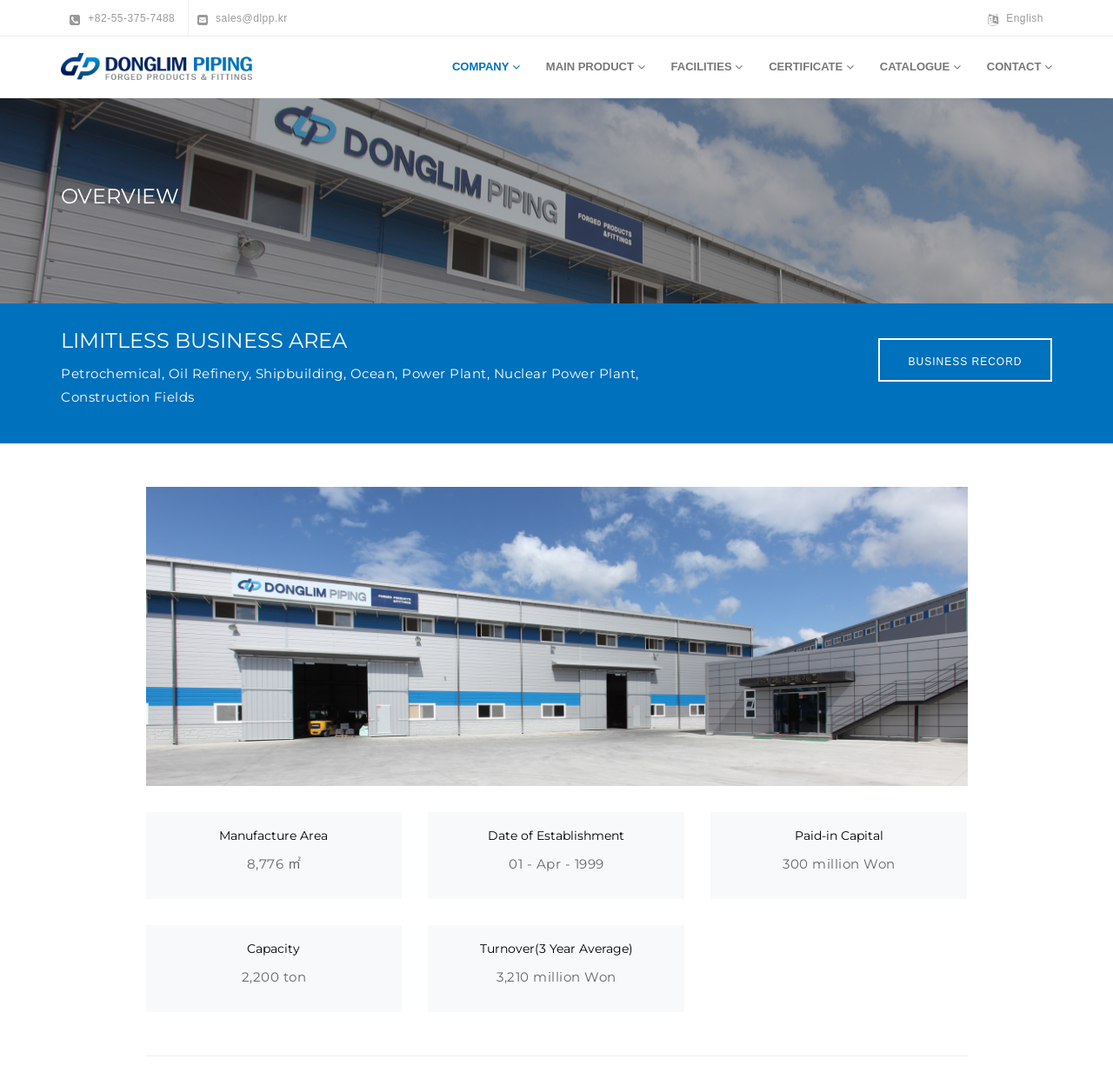Respond with a single word or phrase:
What is the company's paid-in capital?

300 million Won